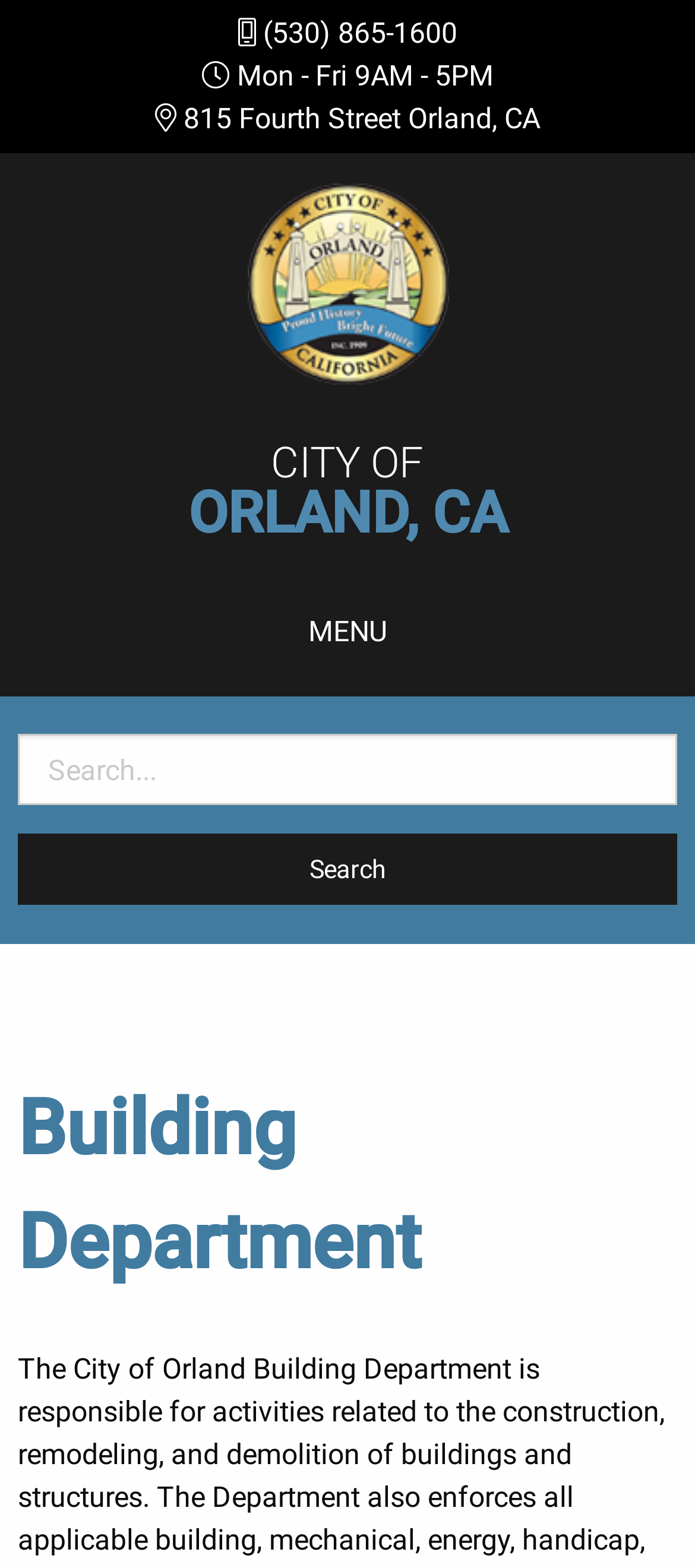Identify the bounding box coordinates for the UI element described as: "815 Fourth Street Orland, CA". The coordinates should be provided as four floats between 0 and 1: [left, top, right, bottom].

[0.264, 0.065, 0.777, 0.086]